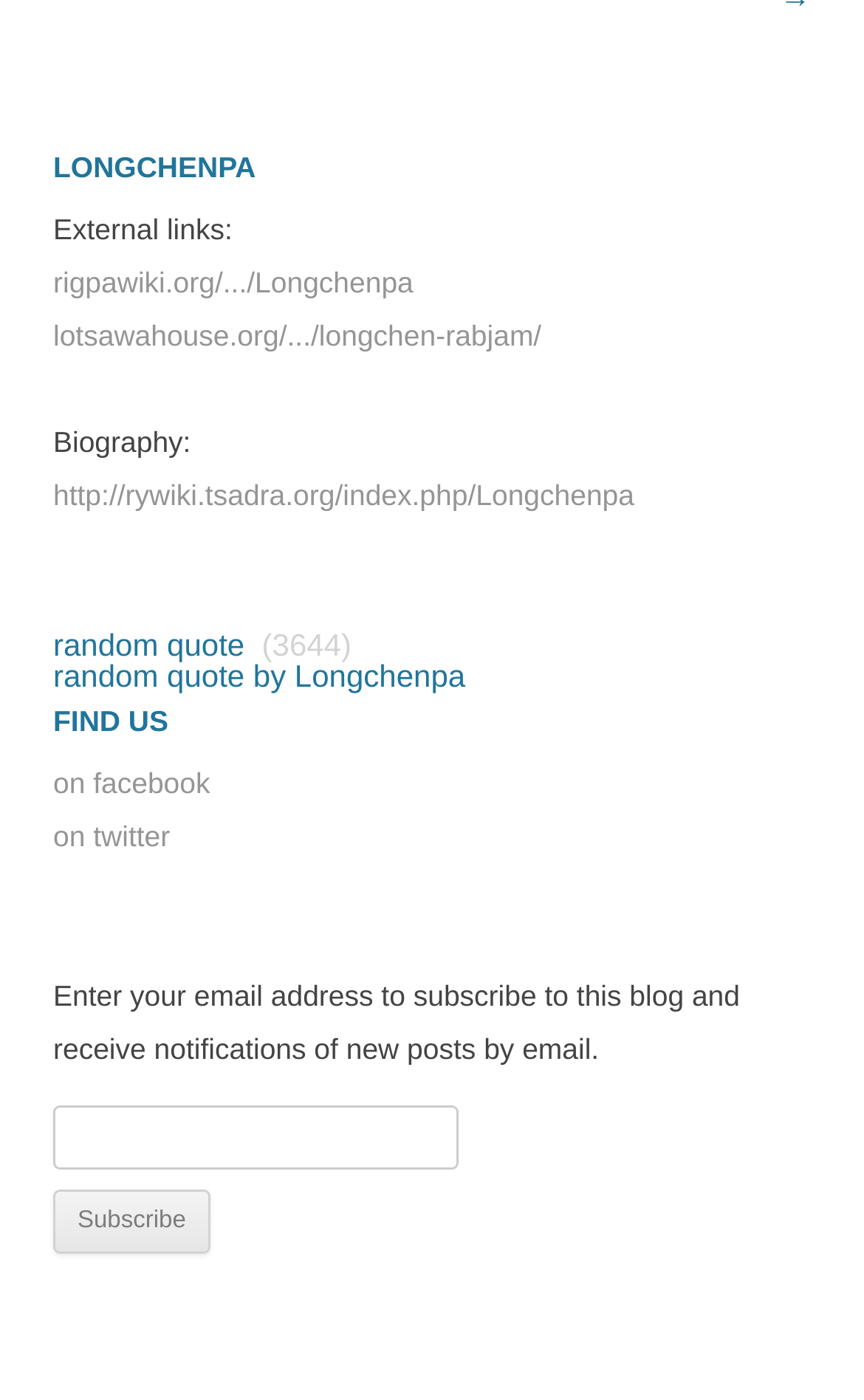Find the bounding box coordinates of the clickable element required to execute the following instruction: "Find Longchenpa on Facebook". Provide the coordinates as four float numbers between 0 and 1, i.e., [left, top, right, bottom].

[0.062, 0.548, 0.243, 0.572]